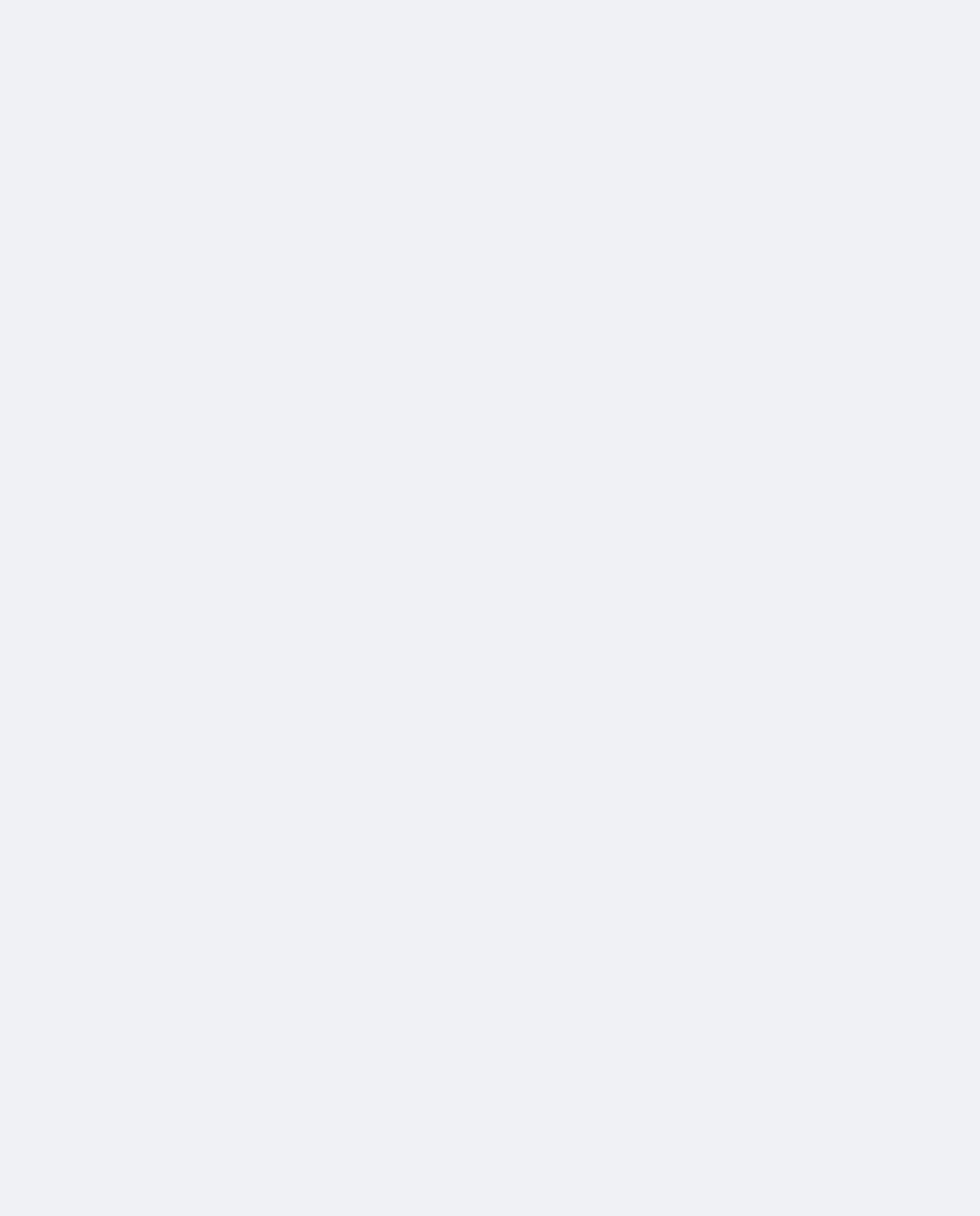Identify the bounding box coordinates of the element that should be clicked to fulfill this task: "Click on the link to read about Duchess Kate reveals cancer diagnosis with support from Prince William". The coordinates should be provided as four float numbers between 0 and 1, i.e., [left, top, right, bottom].

[0.131, 0.877, 0.298, 0.953]